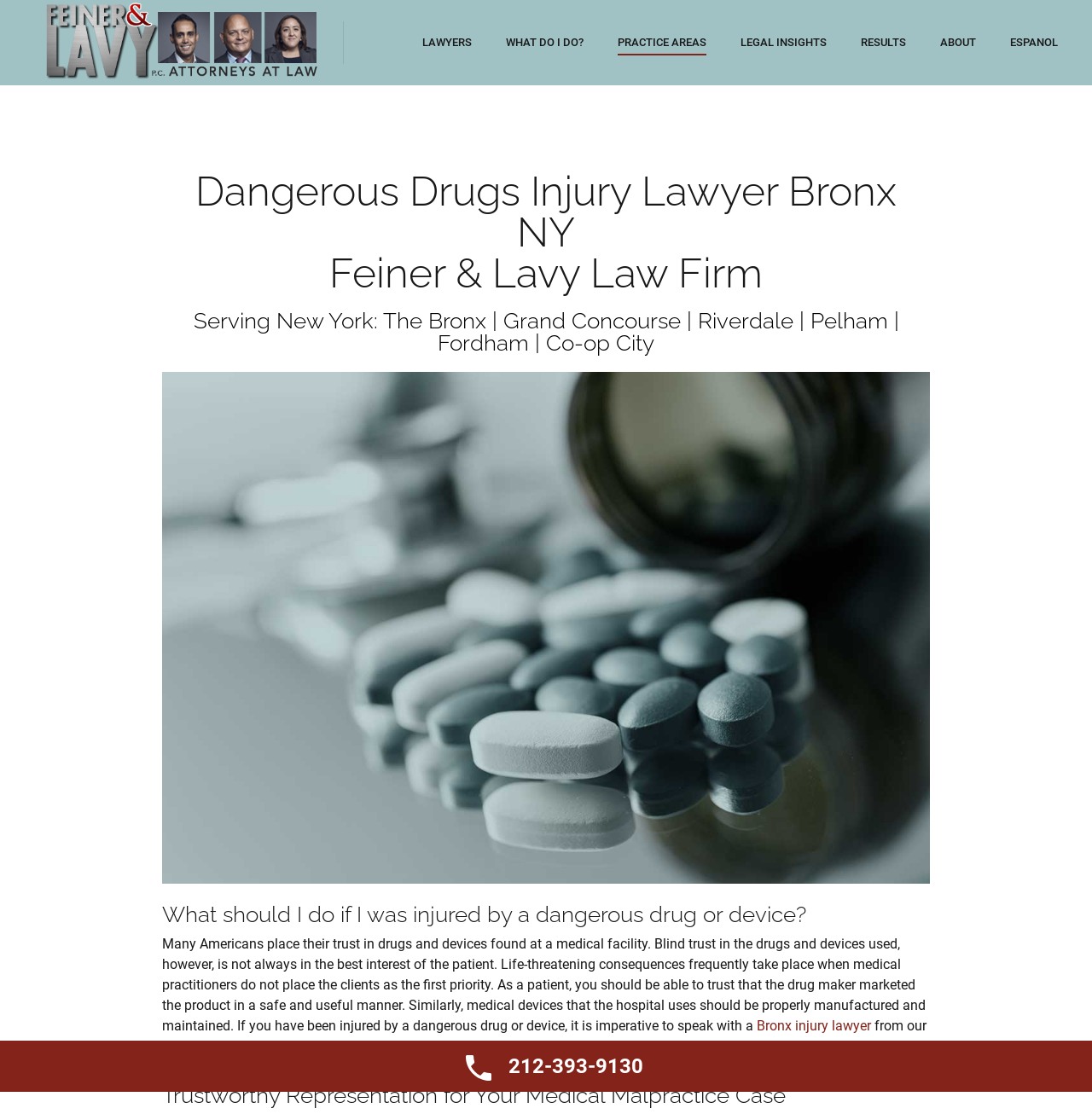Highlight the bounding box coordinates of the region I should click on to meet the following instruction: "Visit 'OUR LOCATION'".

[0.027, 0.809, 0.301, 0.831]